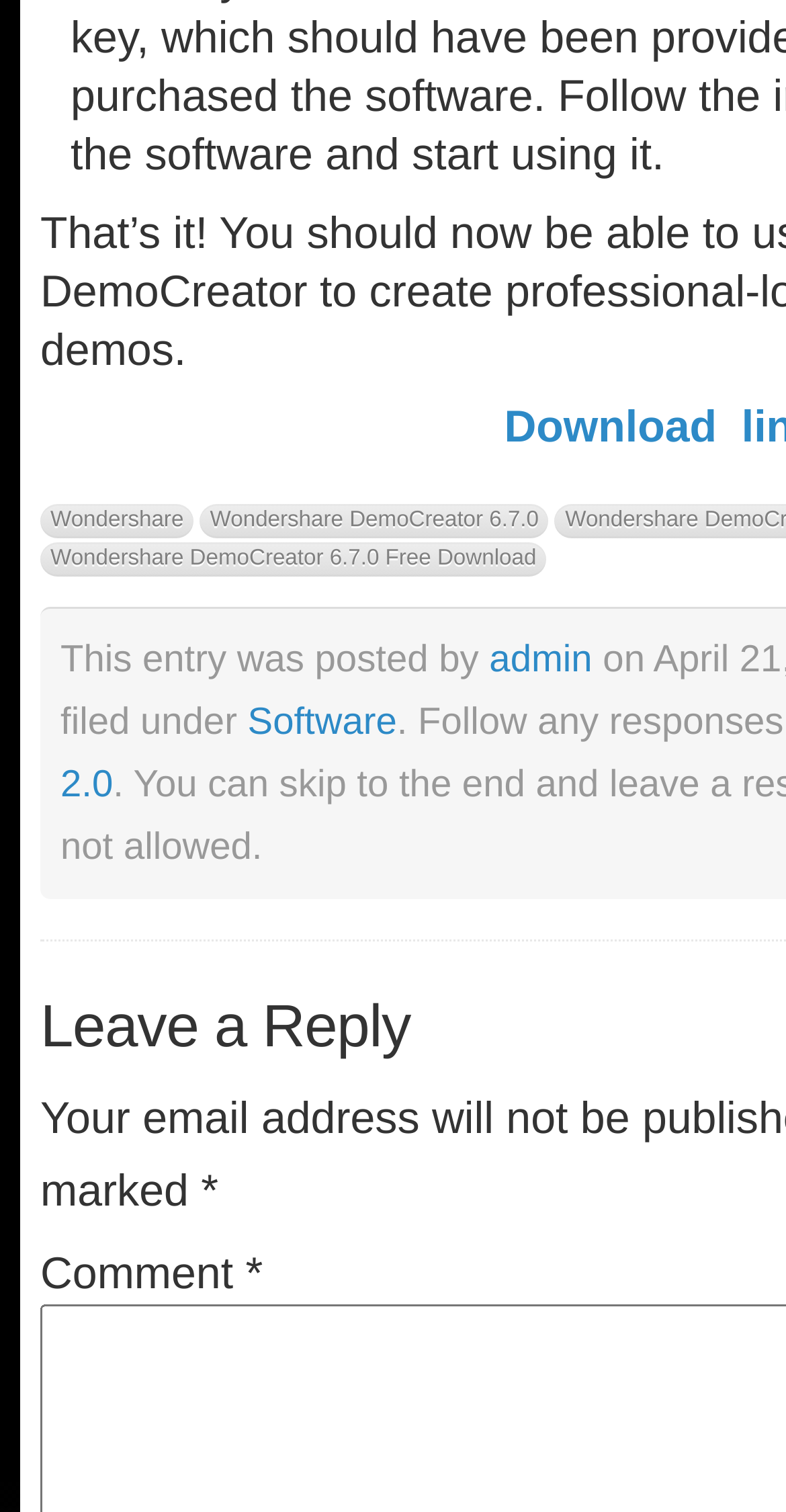Who is the author of the post?
Answer with a single word or short phrase according to what you see in the image.

admin